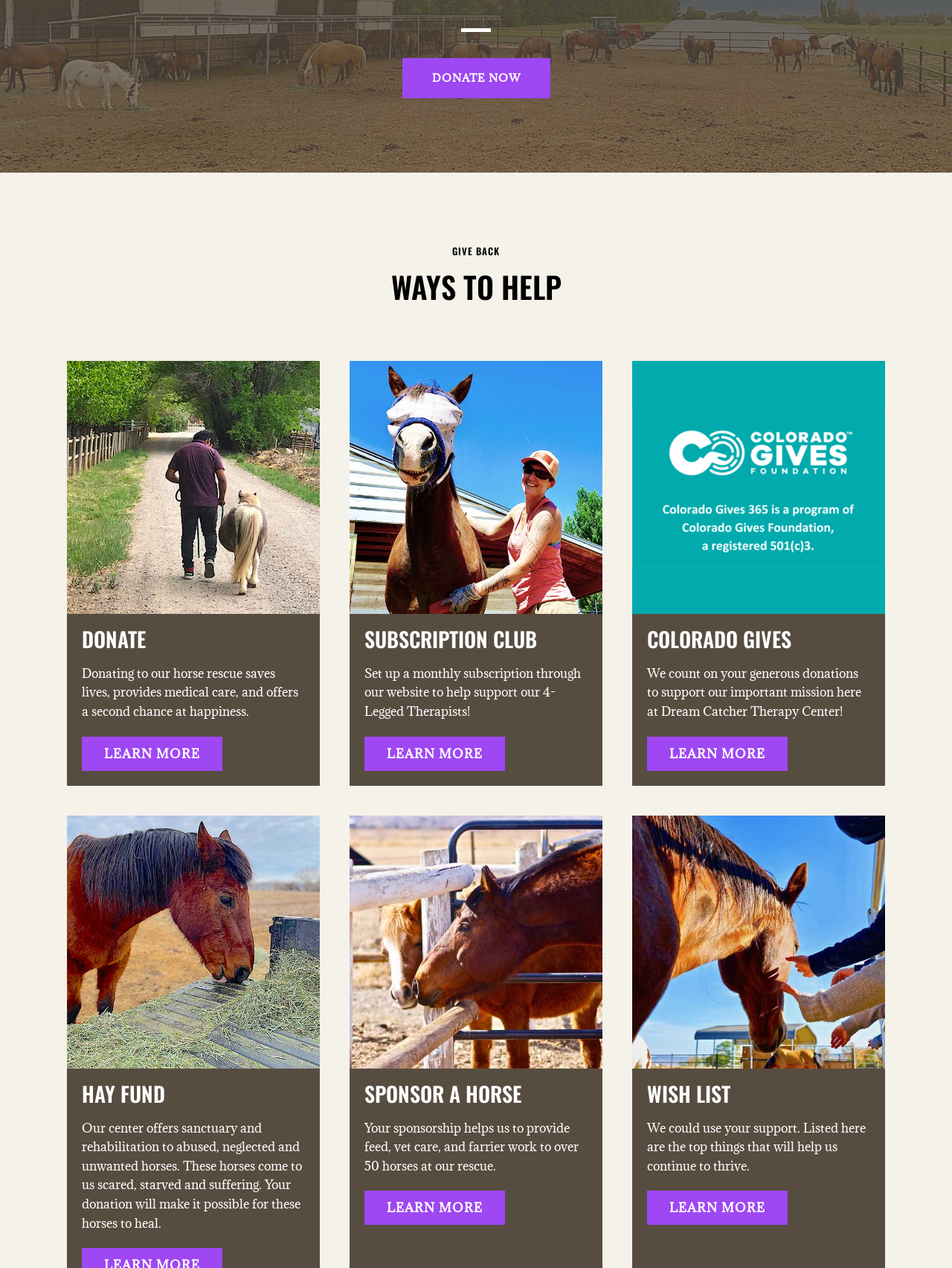Identify the bounding box coordinates of the clickable region necessary to fulfill the following instruction: "Learn more about Colorado Gives". The bounding box coordinates should be four float numbers between 0 and 1, i.e., [left, top, right, bottom].

[0.68, 0.581, 0.827, 0.608]